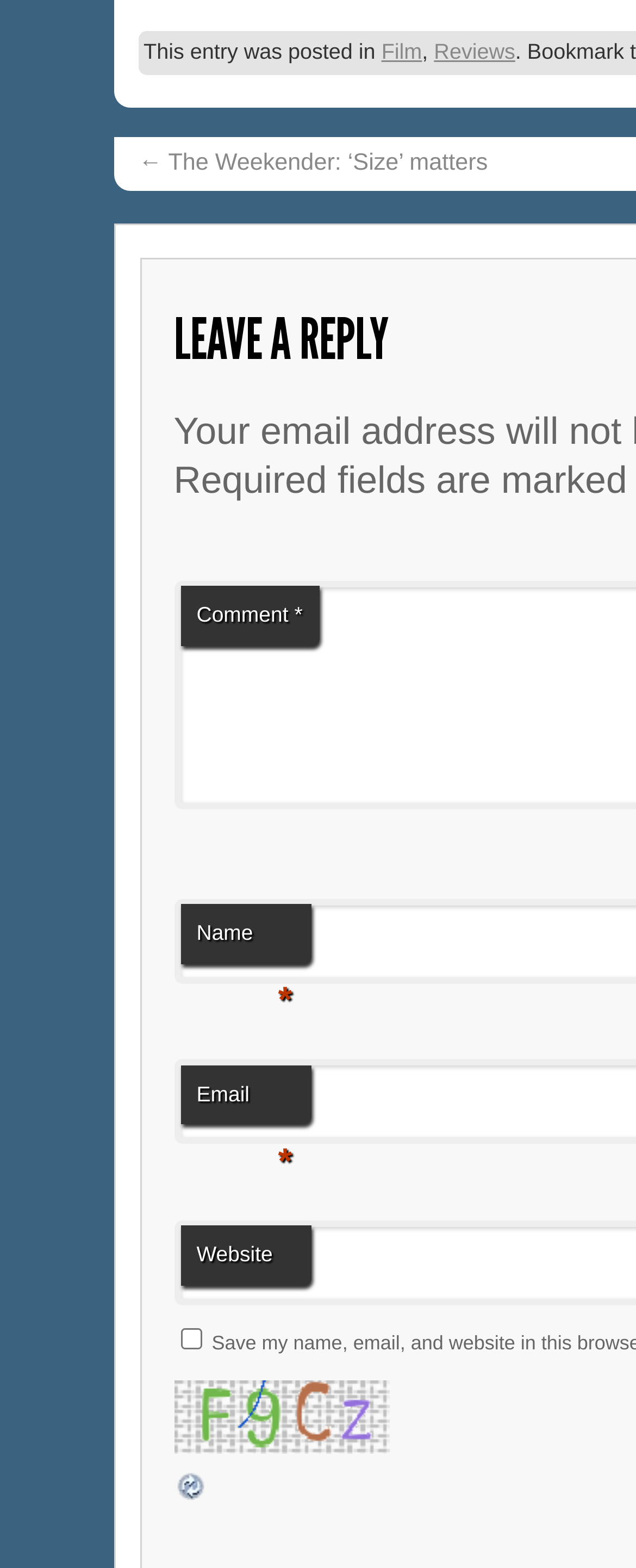Bounding box coordinates are specified in the format (top-left x, top-left y, bottom-right x, bottom-right y). All values are floating point numbers bounded between 0 and 1. Please provide the bounding box coordinate of the region this sentence describes: Film

[0.6, 0.023, 0.664, 0.039]